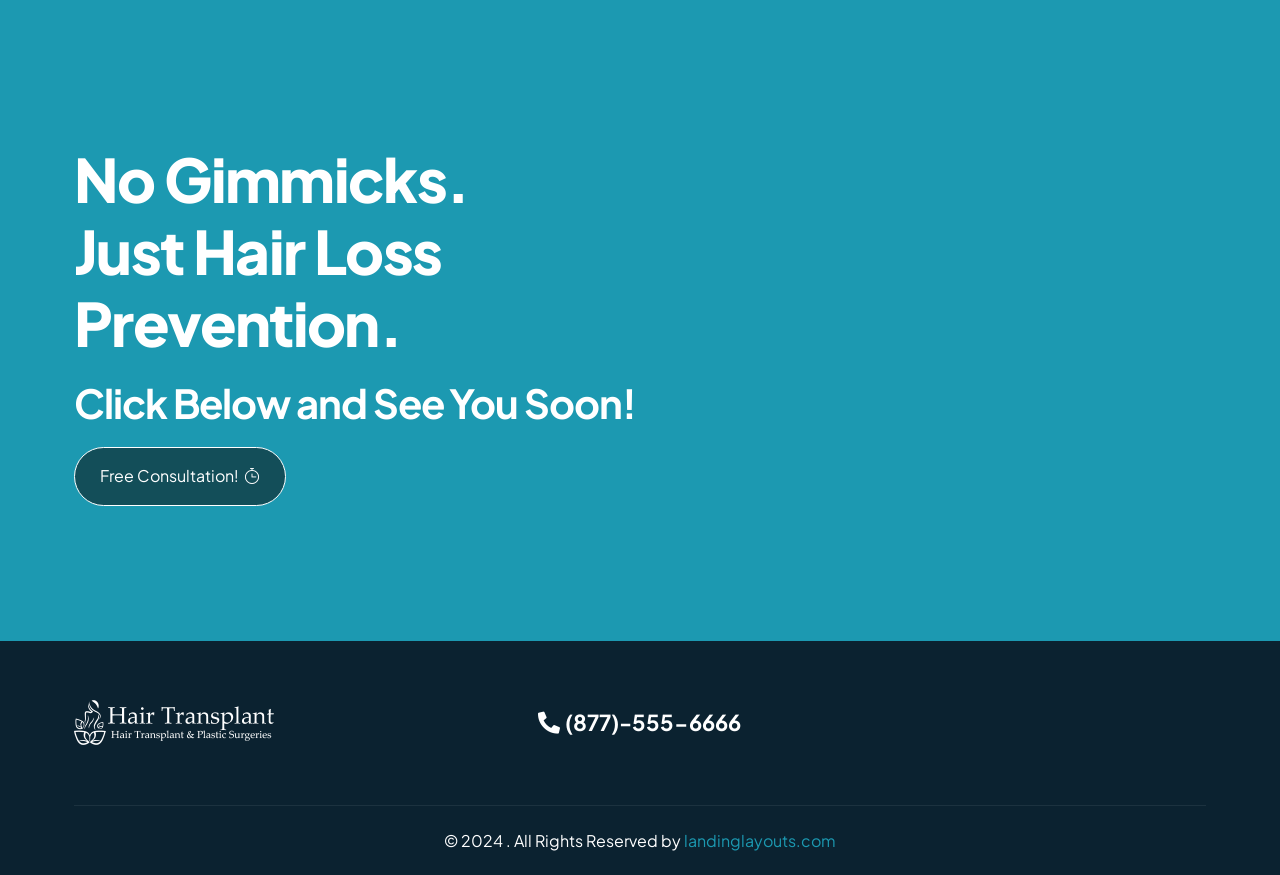Answer briefly with one word or phrase:
What is the main purpose of this webpage?

Hair Loss Prevention